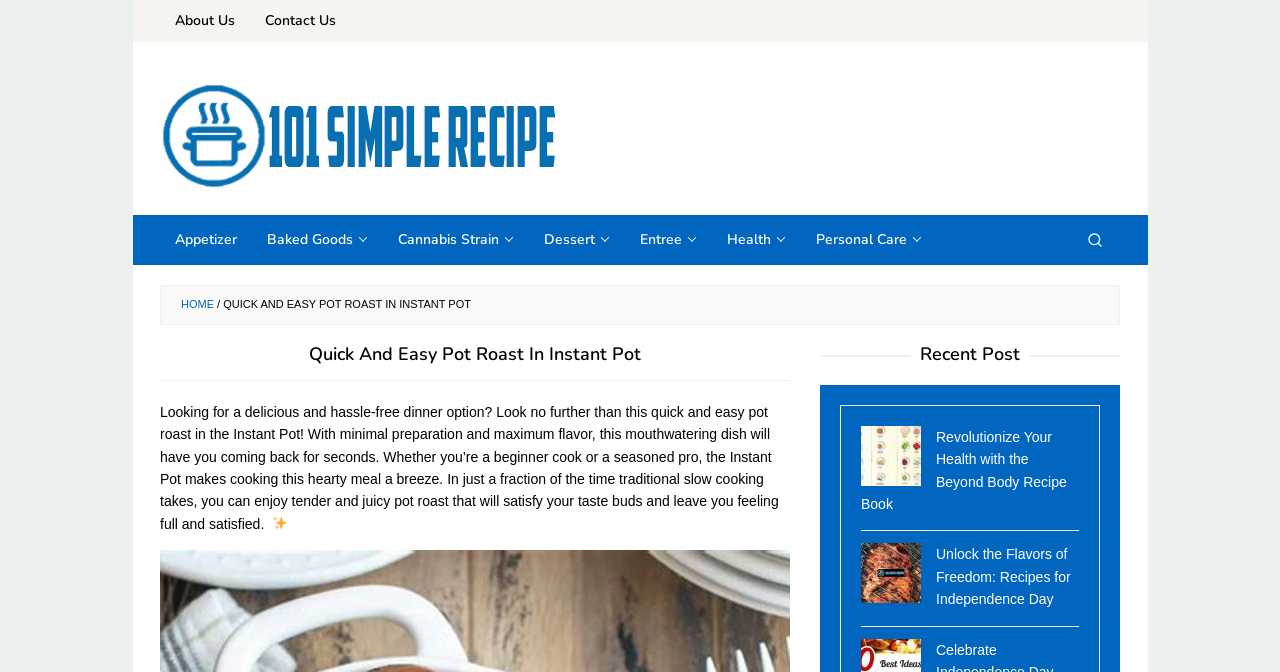Please indicate the bounding box coordinates of the element's region to be clicked to achieve the instruction: "Click on the 'About Us' link". Provide the coordinates as four float numbers between 0 and 1, i.e., [left, top, right, bottom].

[0.125, 0.0, 0.195, 0.063]